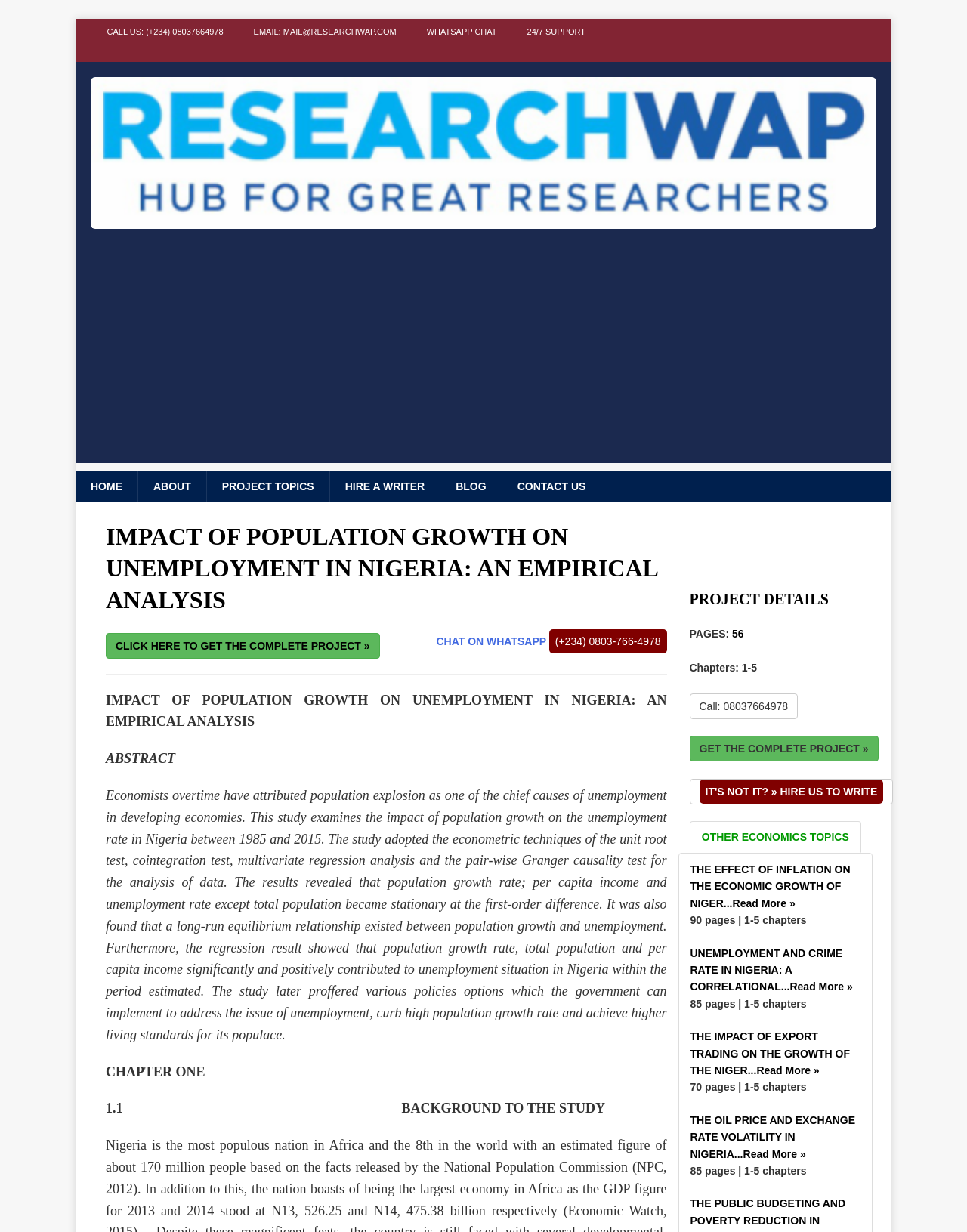Provide a one-word or short-phrase answer to the question:
What is the total number of pages in the project?

56